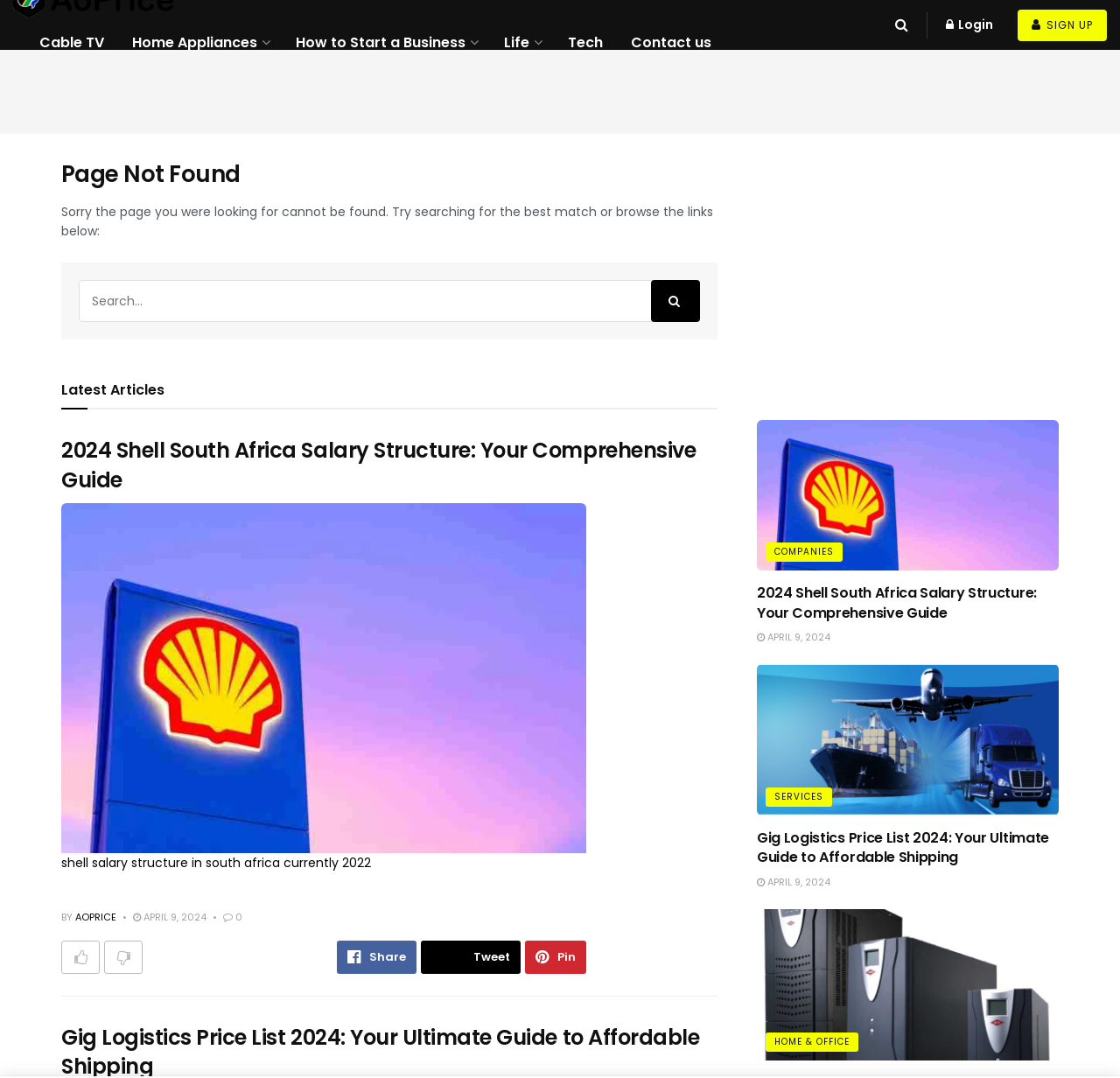Give a one-word or short phrase answer to this question: 
What is the purpose of the search bar?

To search for articles